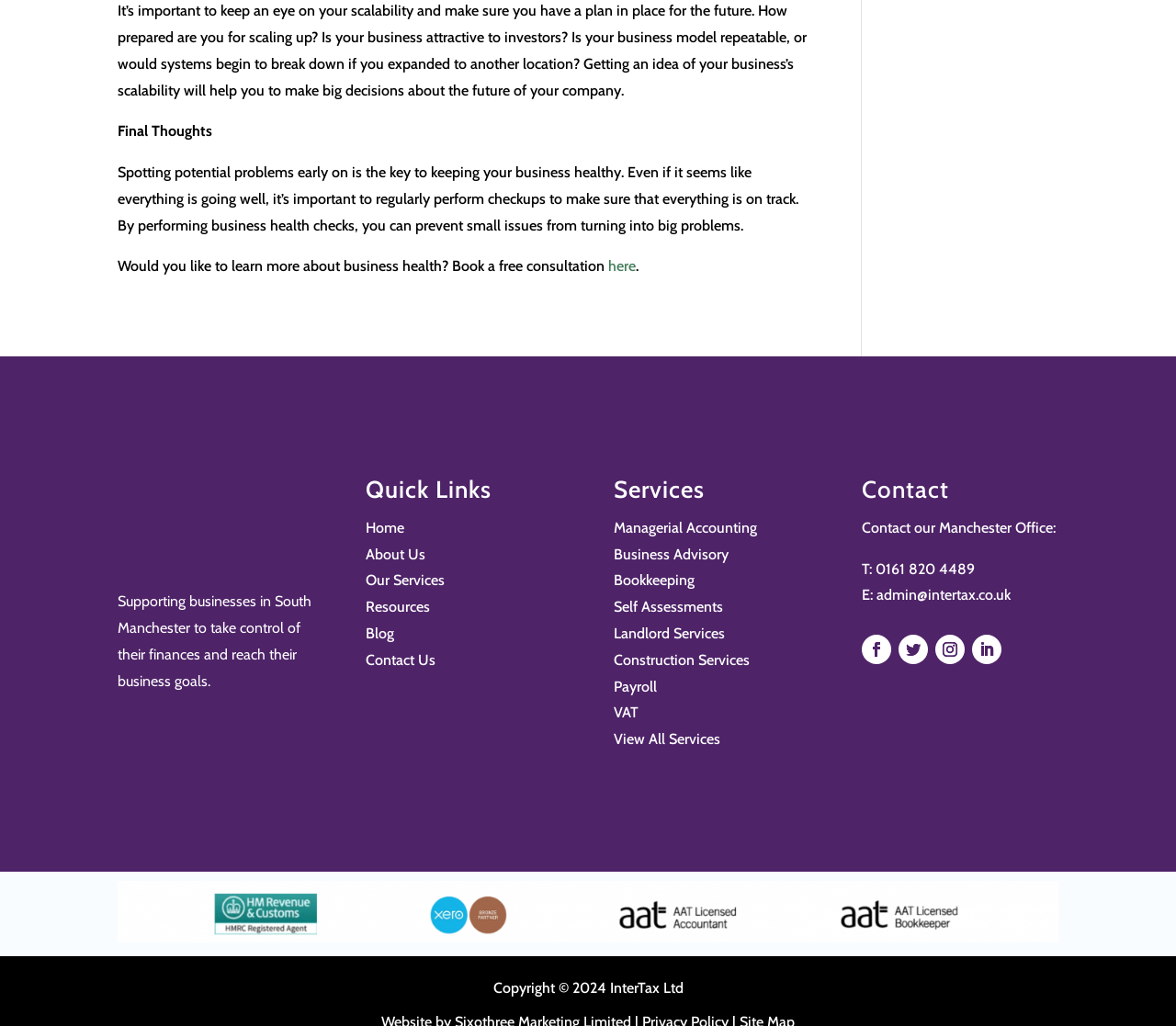Pinpoint the bounding box coordinates of the clickable area needed to execute the instruction: "Go to 'Home' page". The coordinates should be specified as four float numbers between 0 and 1, i.e., [left, top, right, bottom].

[0.311, 0.506, 0.344, 0.523]